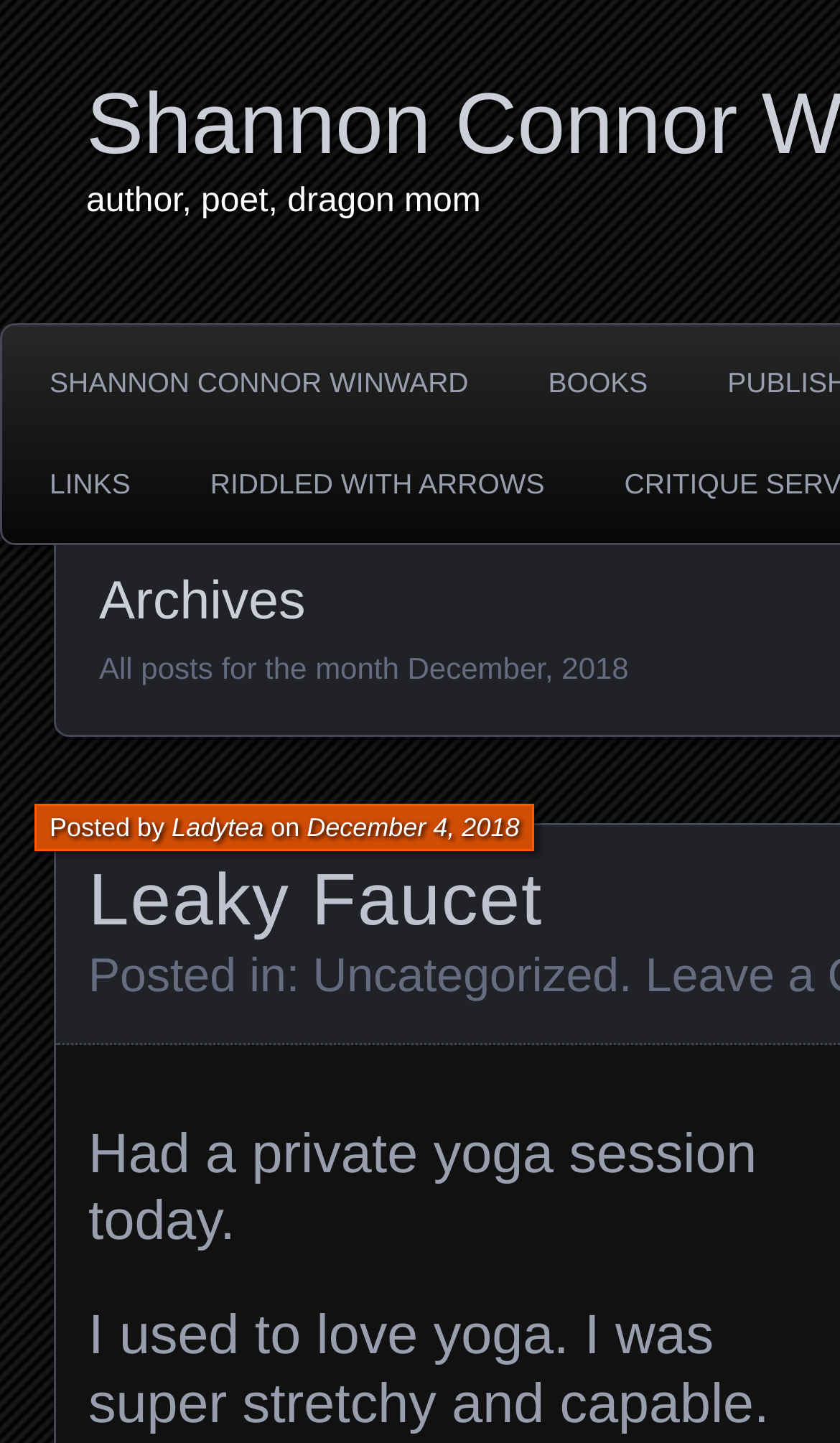Please find the bounding box coordinates of the section that needs to be clicked to achieve this instruction: "view Riddled with Arrows".

[0.212, 0.306, 0.687, 0.366]